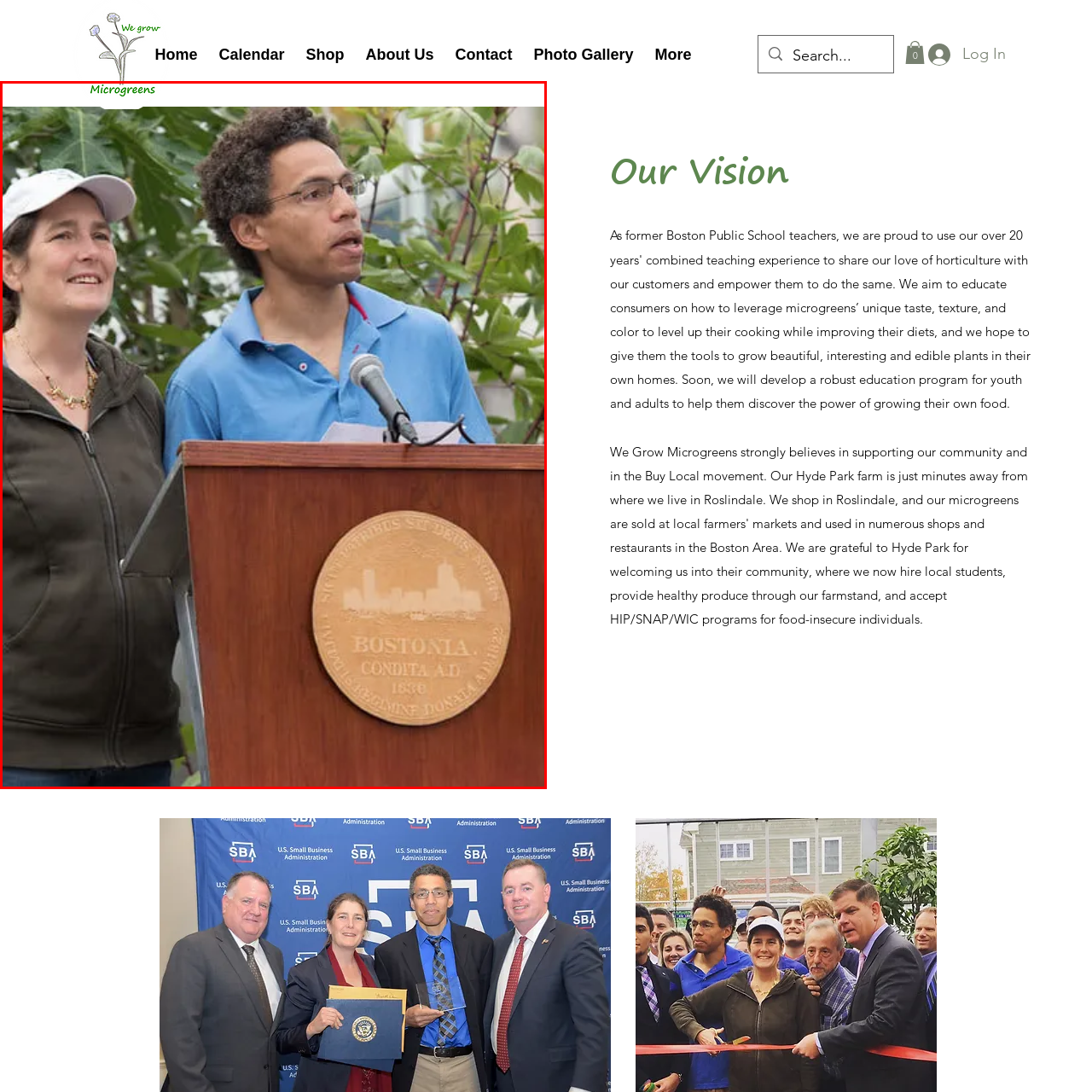Consider the image within the red frame and reply with a brief answer: What is the man holding in one hand?

Papers